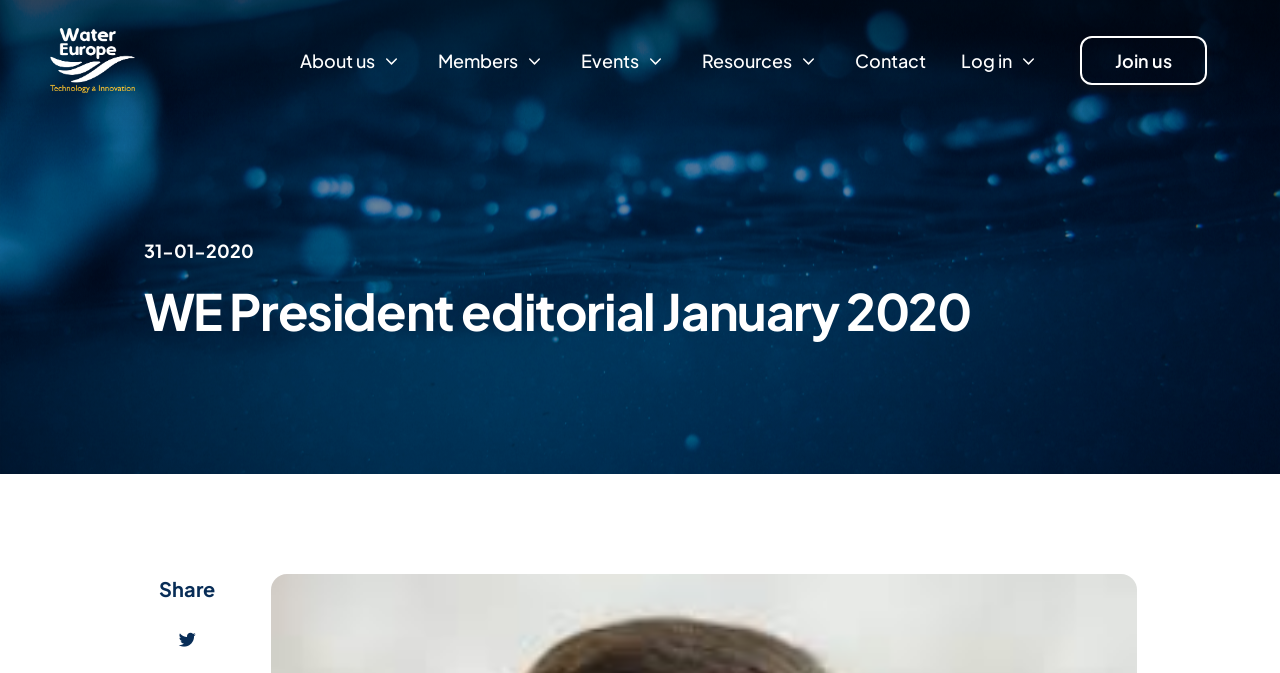Answer the question in a single word or phrase:
What is the purpose of the 'Share' button?

Share on Twitter